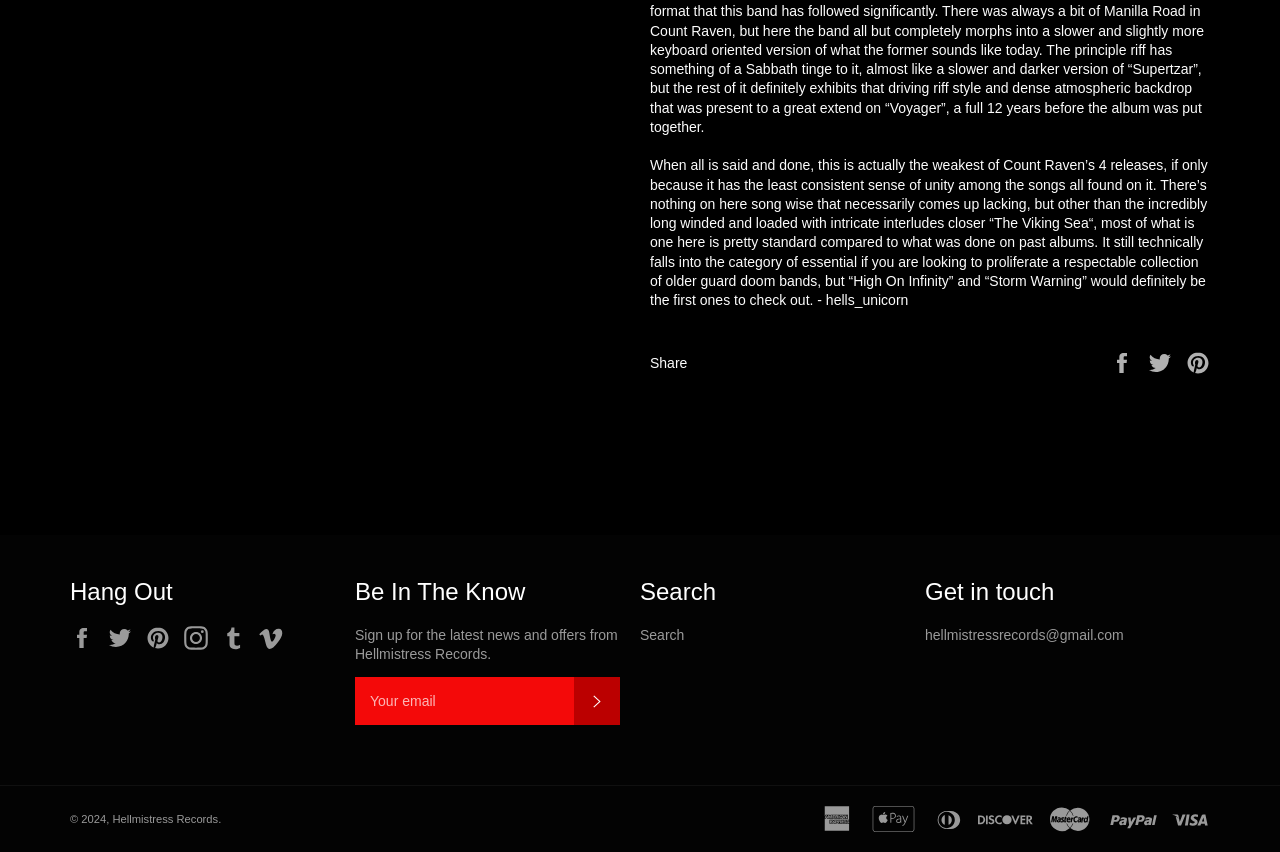Please identify the bounding box coordinates of the area I need to click to accomplish the following instruction: "Share on Facebook".

[0.867, 0.416, 0.889, 0.434]